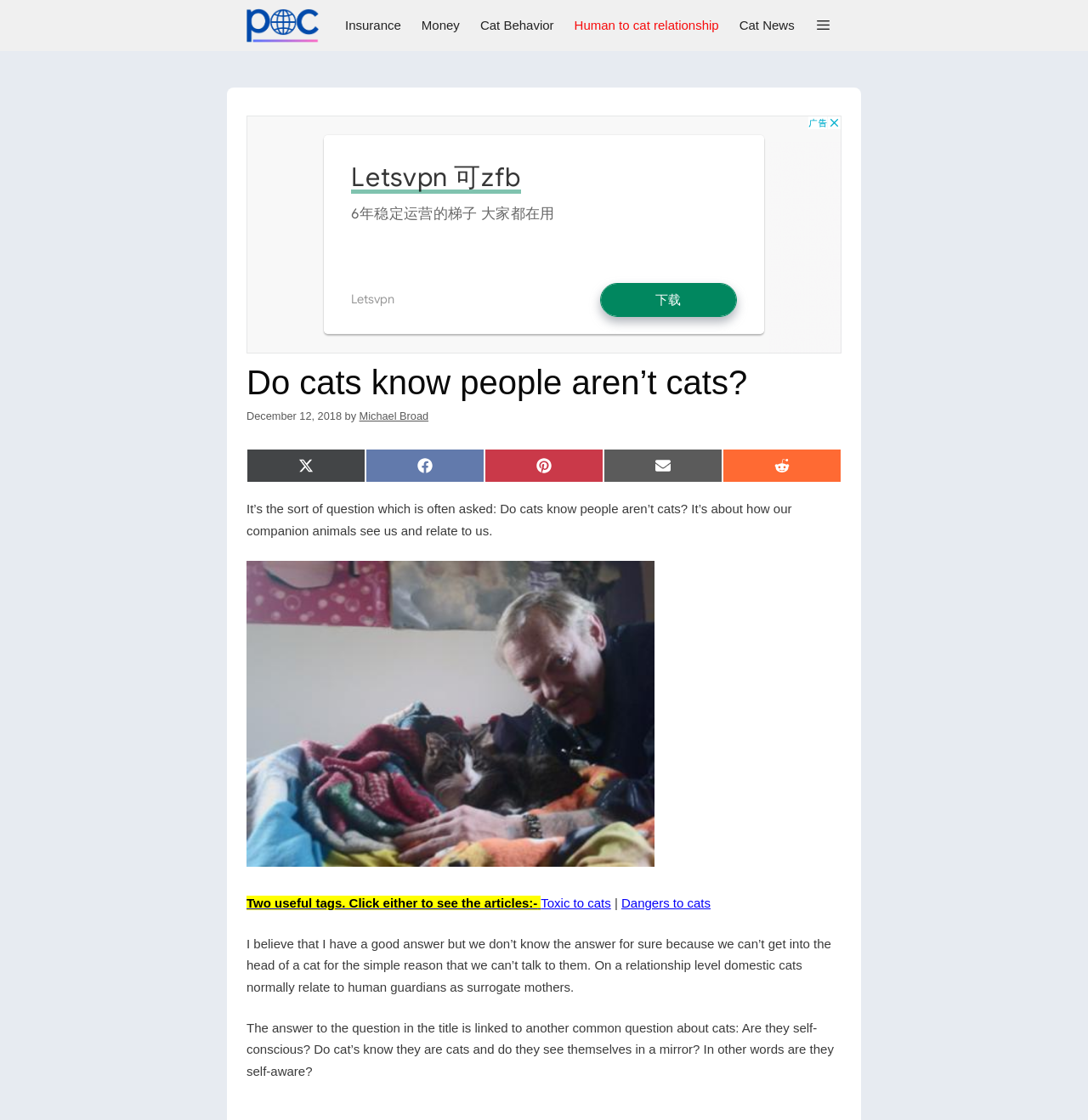What is the date of the article?
Could you answer the question in a detailed manner, providing as much information as possible?

The date of the article can be found by looking at the text below the title of the article. It says 'December 12, 2018', indicating that the article was published on this date.